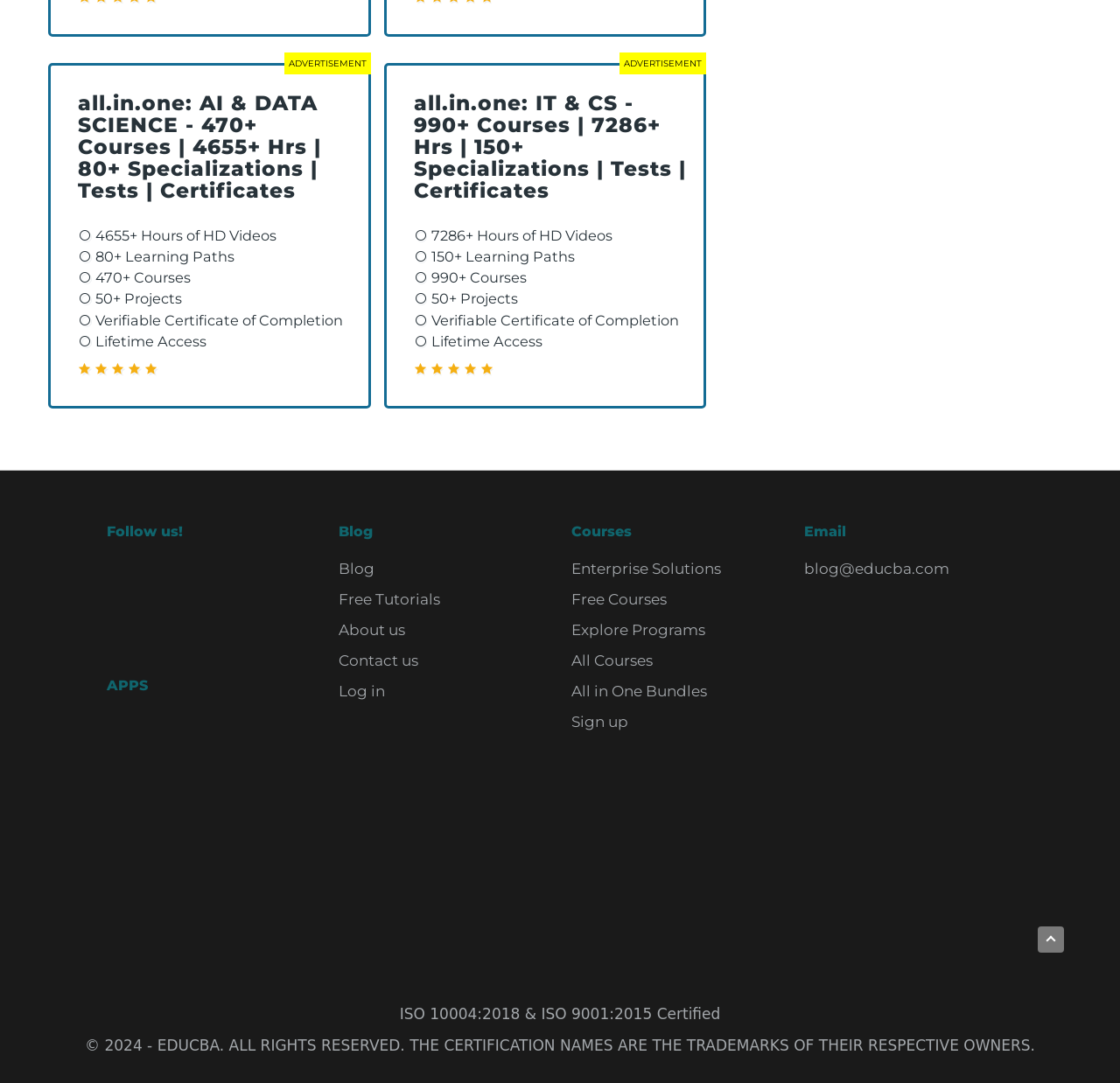Show the bounding box coordinates for the HTML element described as: "blog@educba.com".

[0.718, 0.517, 0.848, 0.533]